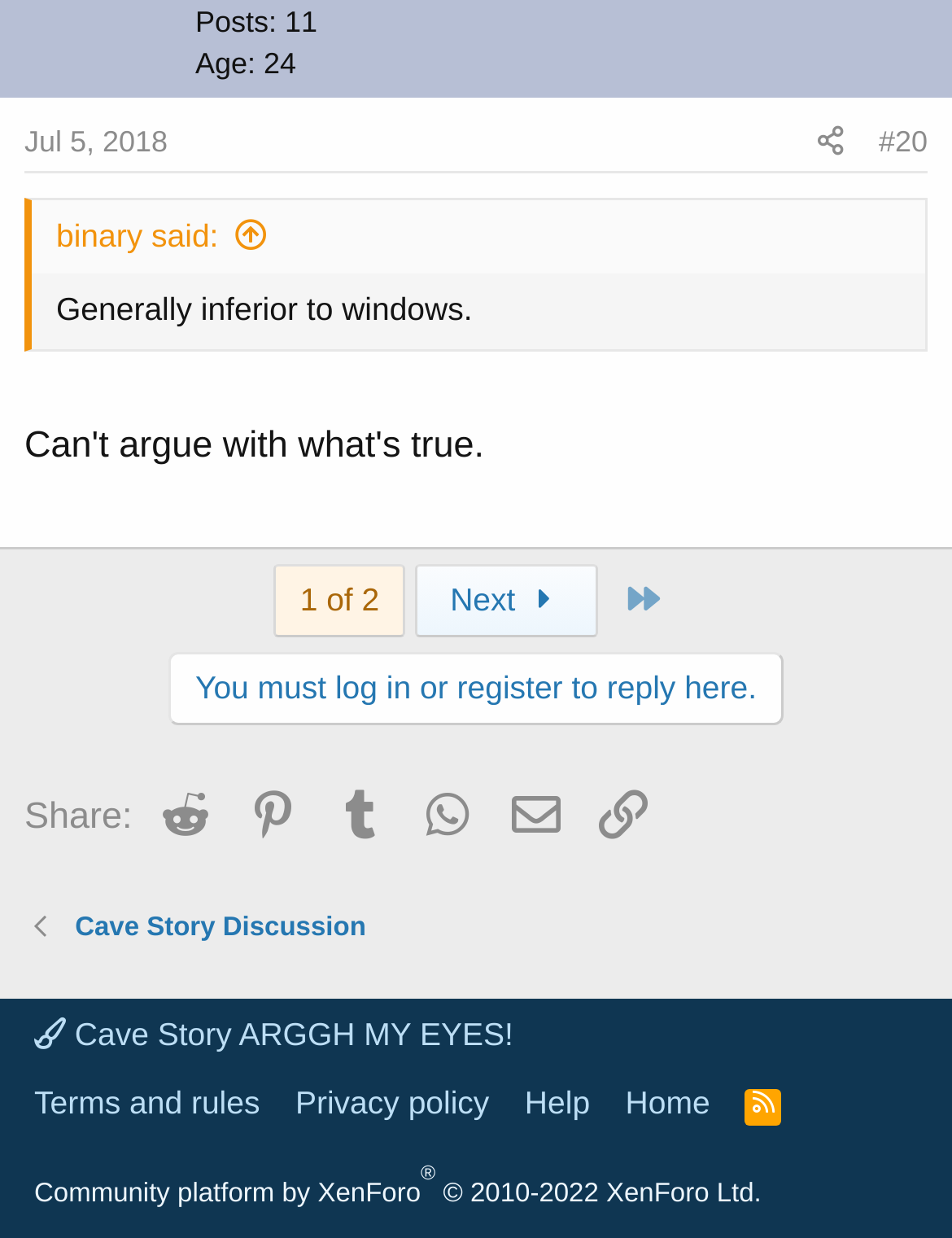What is the name of the discussion forum?
Using the picture, provide a one-word or short phrase answer.

Cave Story Discussion